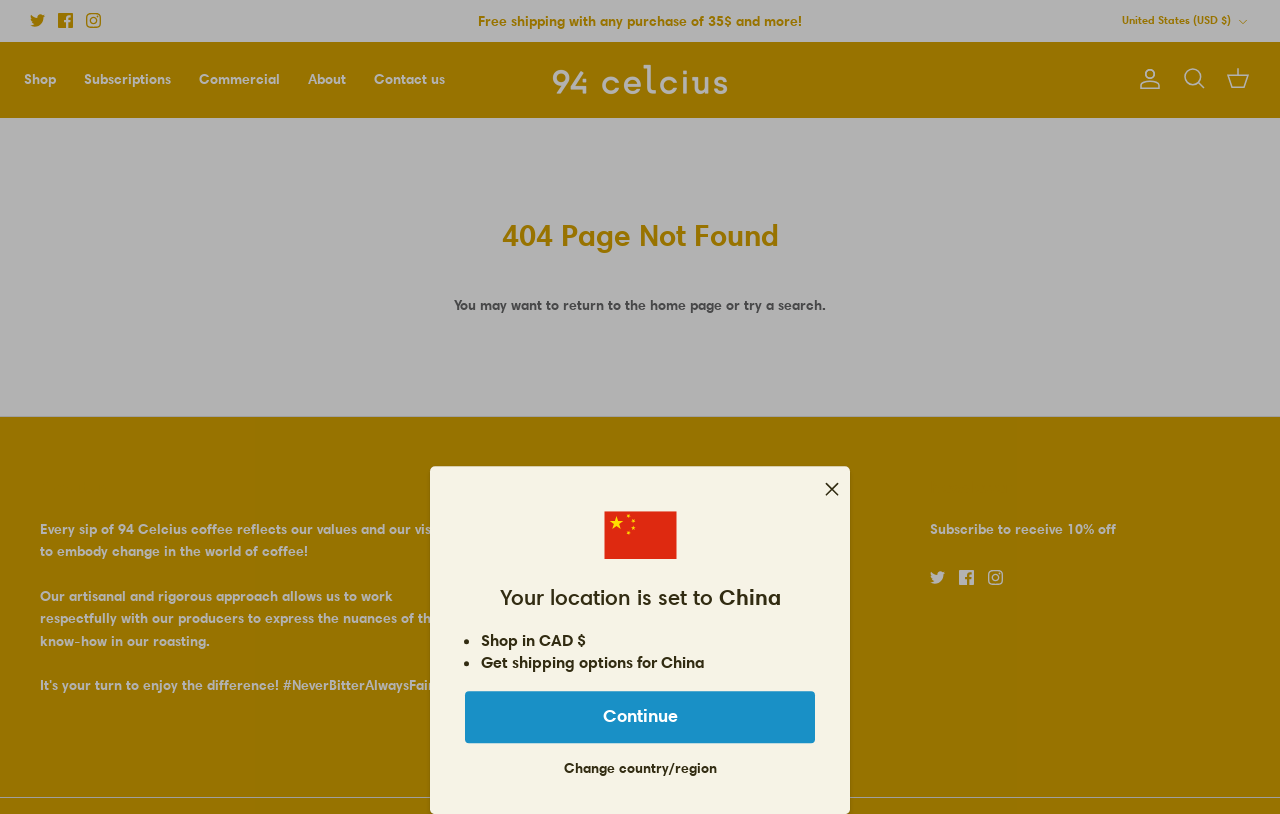Please indicate the bounding box coordinates of the element's region to be clicked to achieve the instruction: "View the cart". Provide the coordinates as four float numbers between 0 and 1, i.e., [left, top, right, bottom].

[0.958, 0.082, 0.977, 0.114]